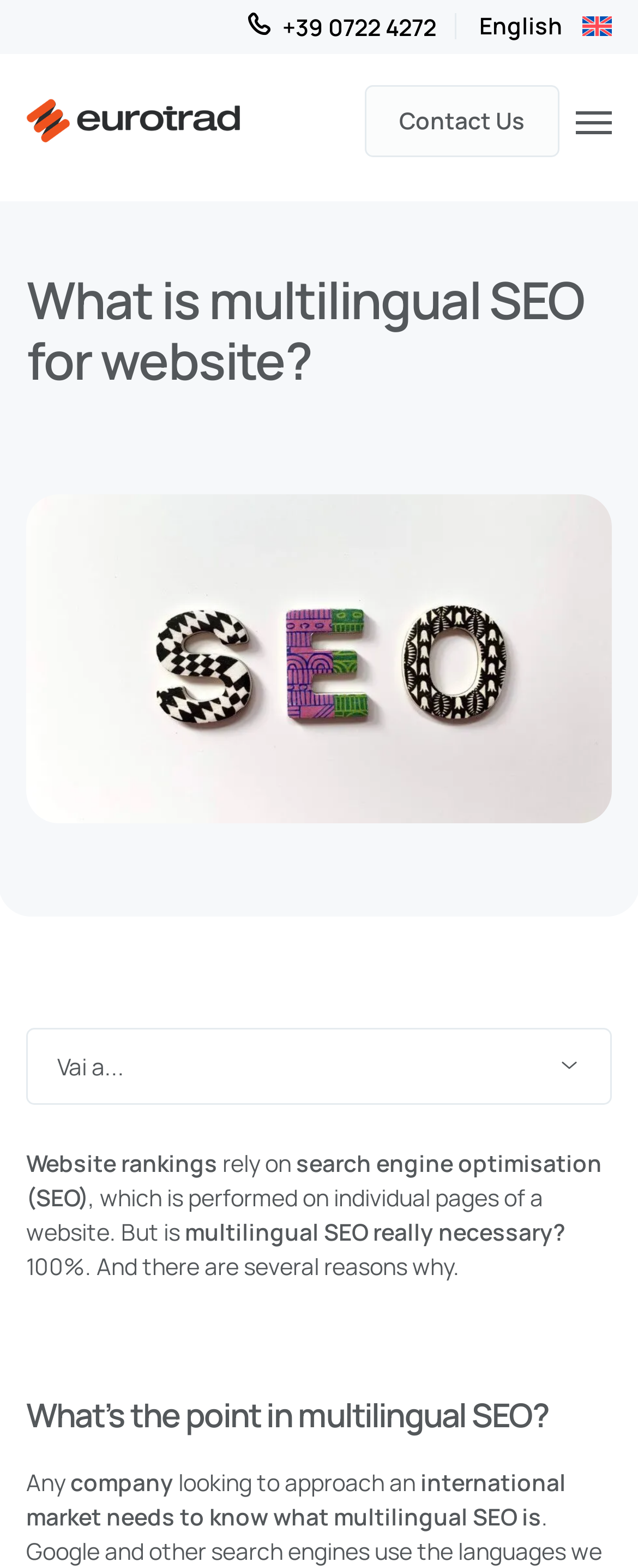Bounding box coordinates should be in the format (top-left x, top-left y, bottom-right x, bottom-right y) and all values should be floating point numbers between 0 and 1. Determine the bounding box coordinate for the UI element described as: Contact Us

[0.572, 0.054, 0.877, 0.1]